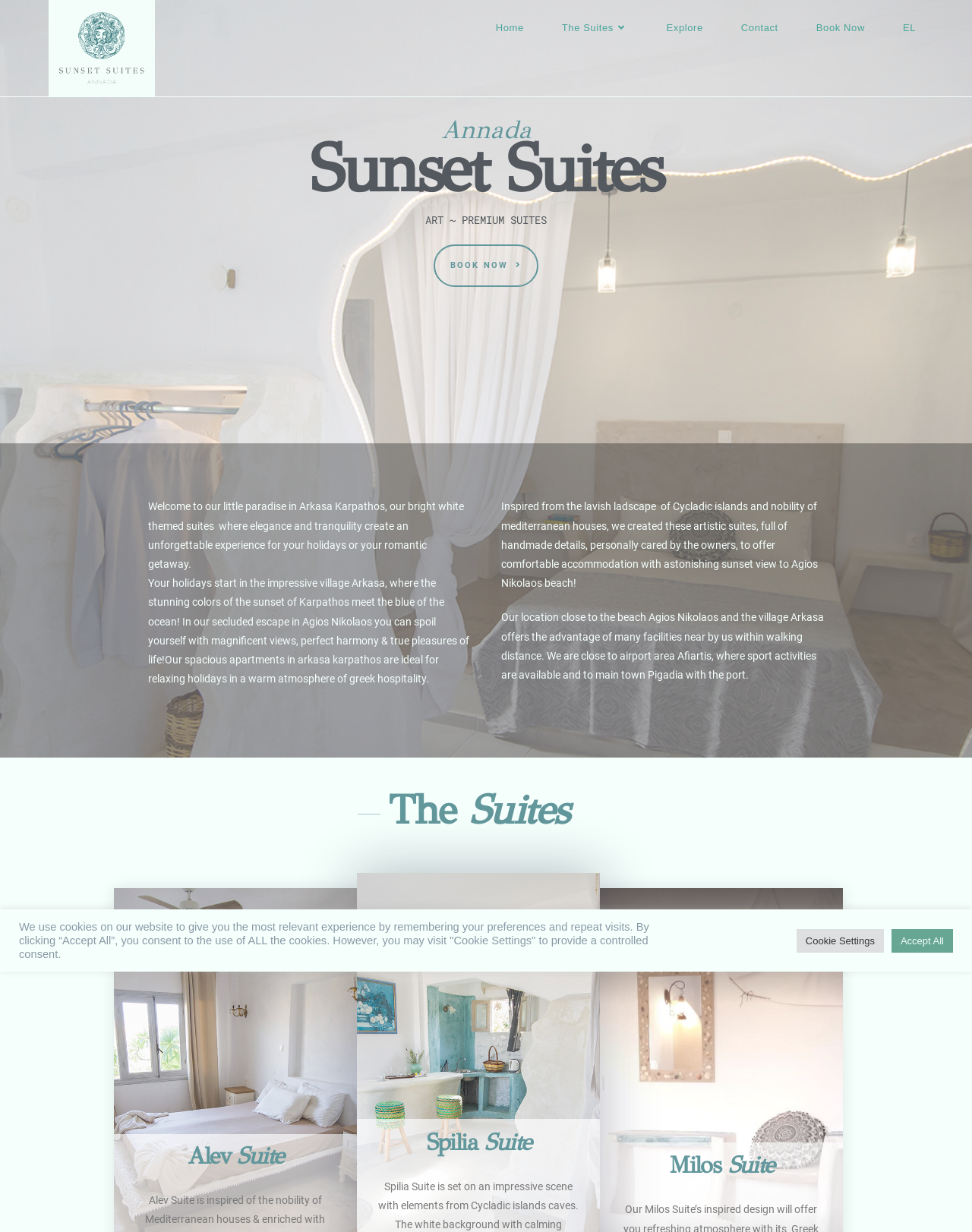What is the location of the suites?
Using the visual information, answer the question in a single word or phrase.

Arkasa Karpathos